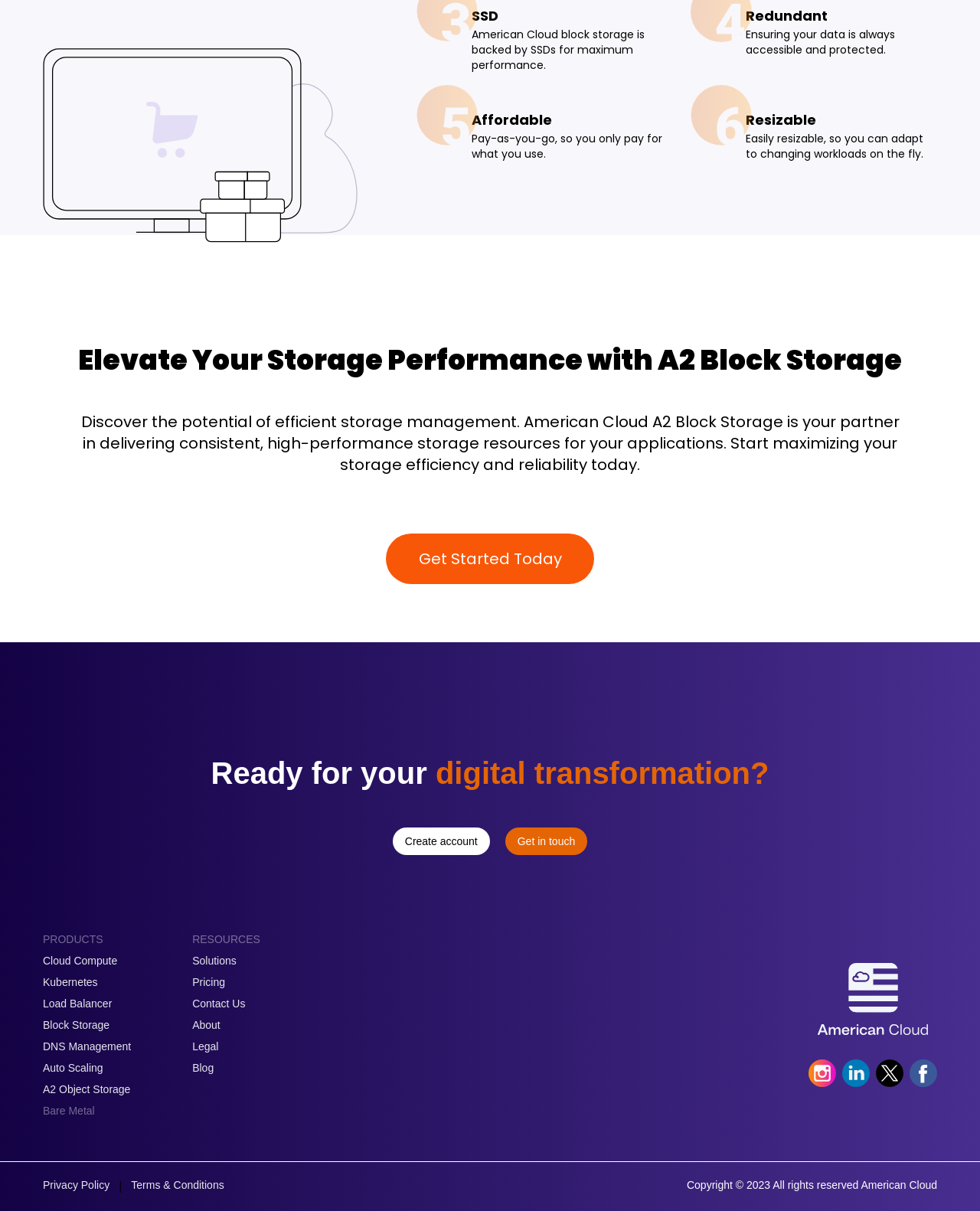Respond with a single word or phrase for the following question: 
What are the available products on this website?

Multiple products